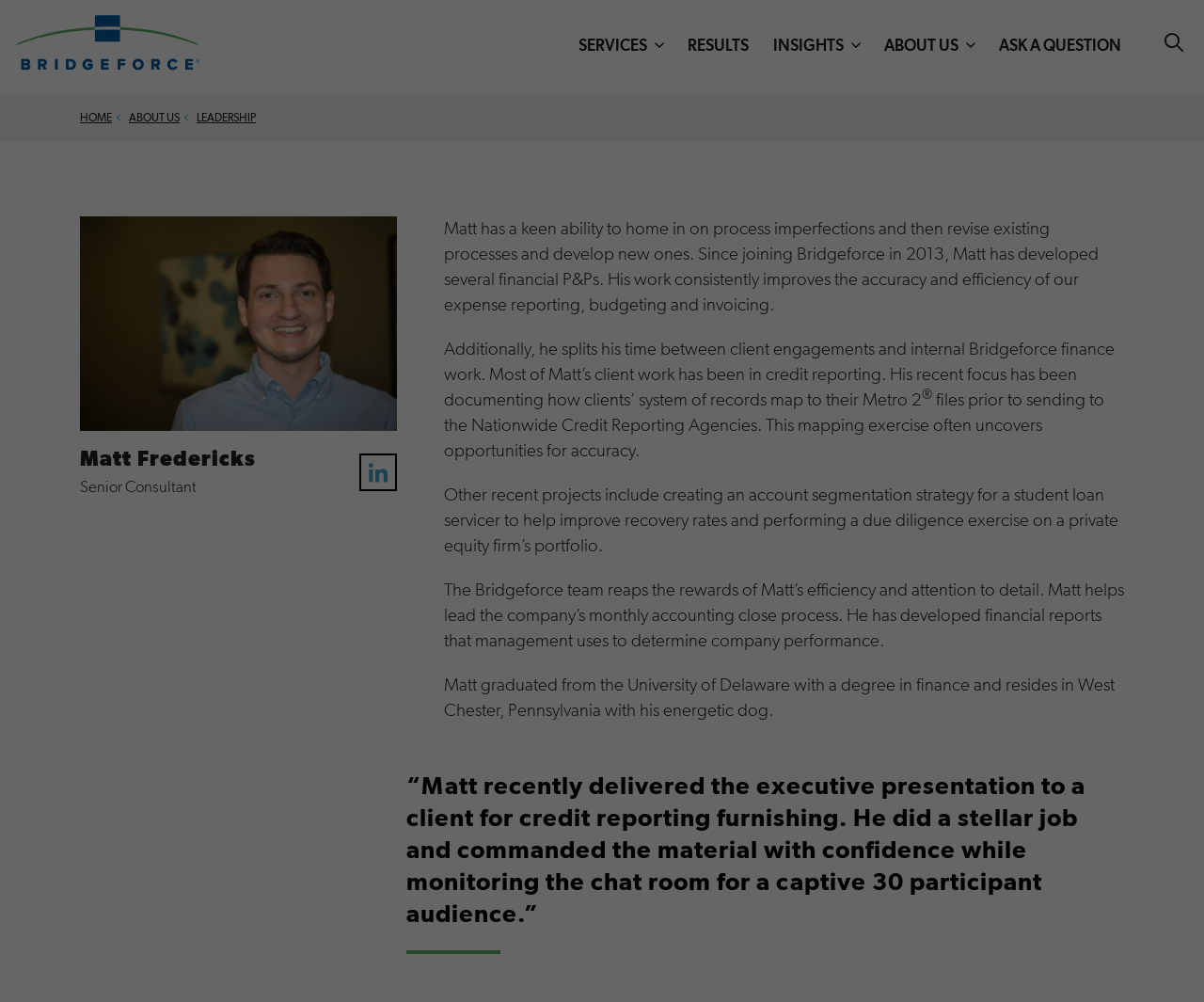Please identify the bounding box coordinates for the region that you need to click to follow this instruction: "Become A Patient".

None